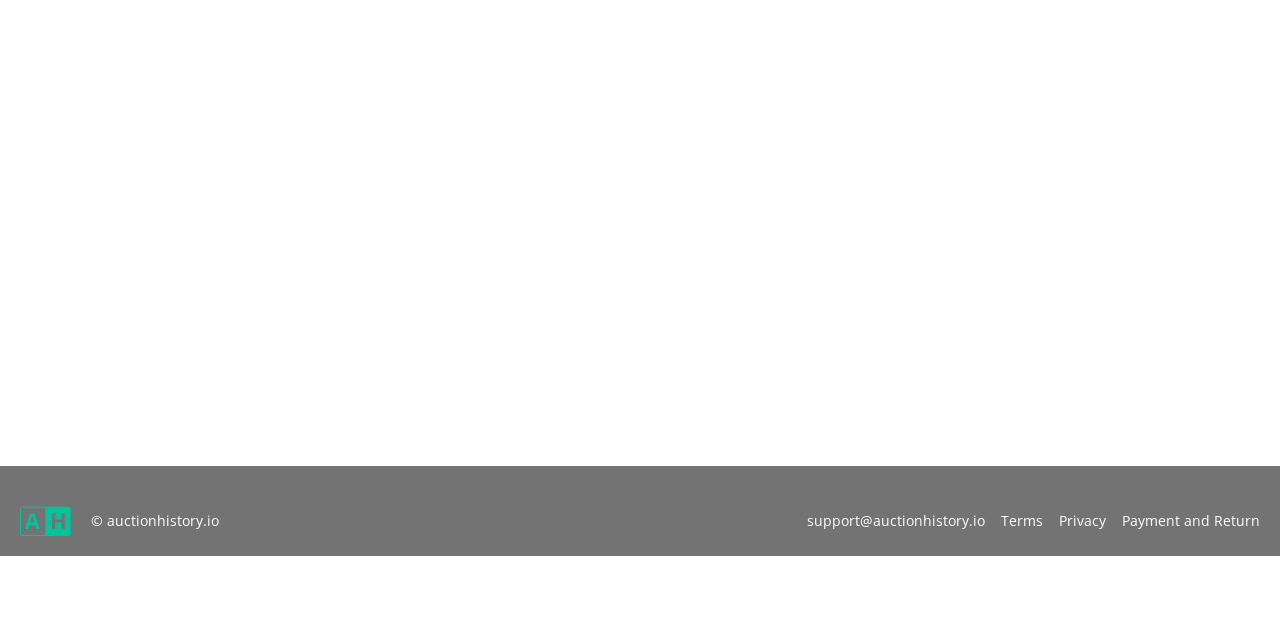Bounding box coordinates must be specified in the format (top-left x, top-left y, bottom-right x, bottom-right y). All values should be floating point numbers between 0 and 1. What are the bounding box coordinates of the UI element described as: Terms

[0.782, 0.797, 0.815, 0.831]